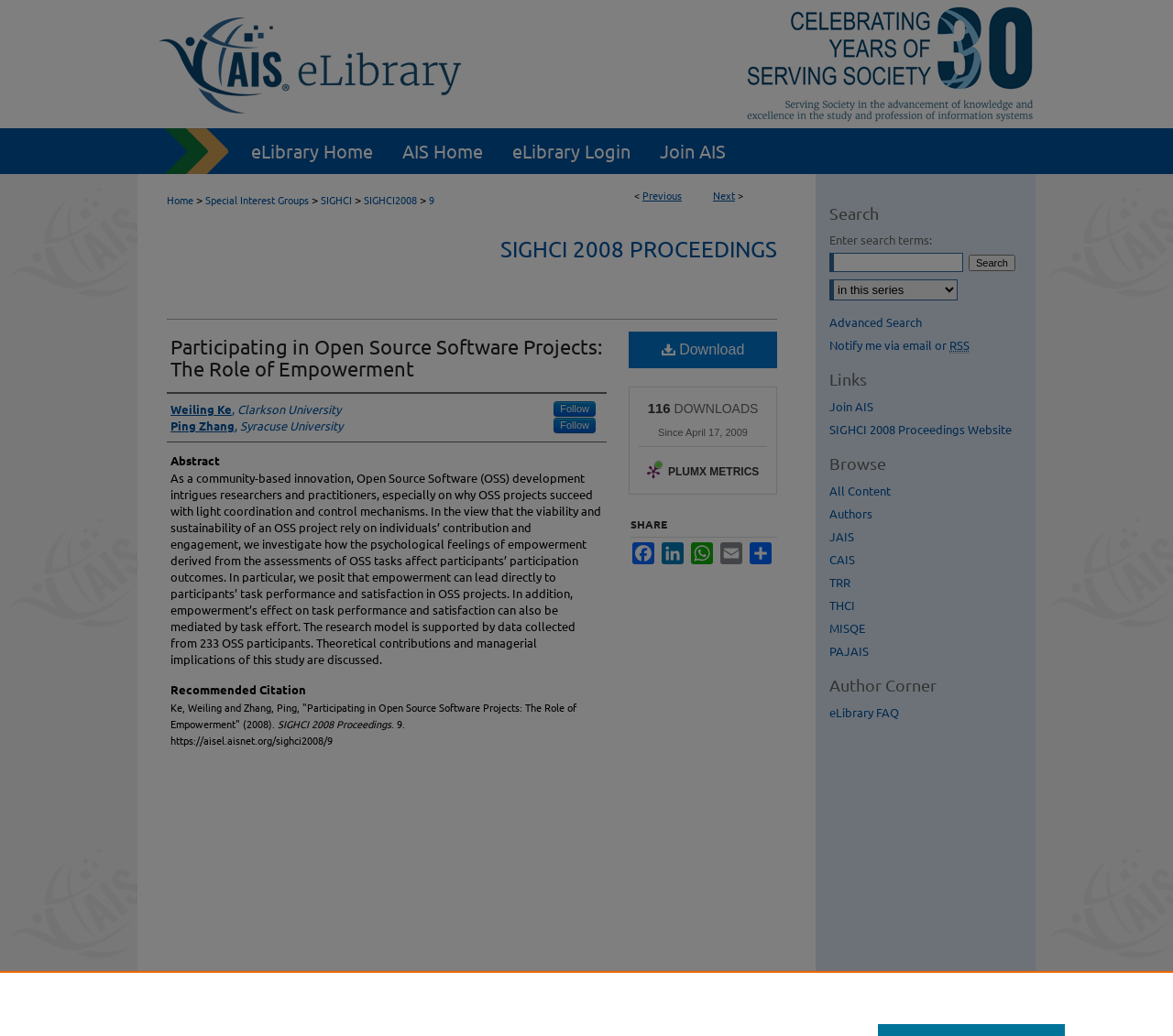Please determine the bounding box coordinates of the area that needs to be clicked to complete this task: 'Download the paper'. The coordinates must be four float numbers between 0 and 1, formatted as [left, top, right, bottom].

[0.536, 0.32, 0.662, 0.356]